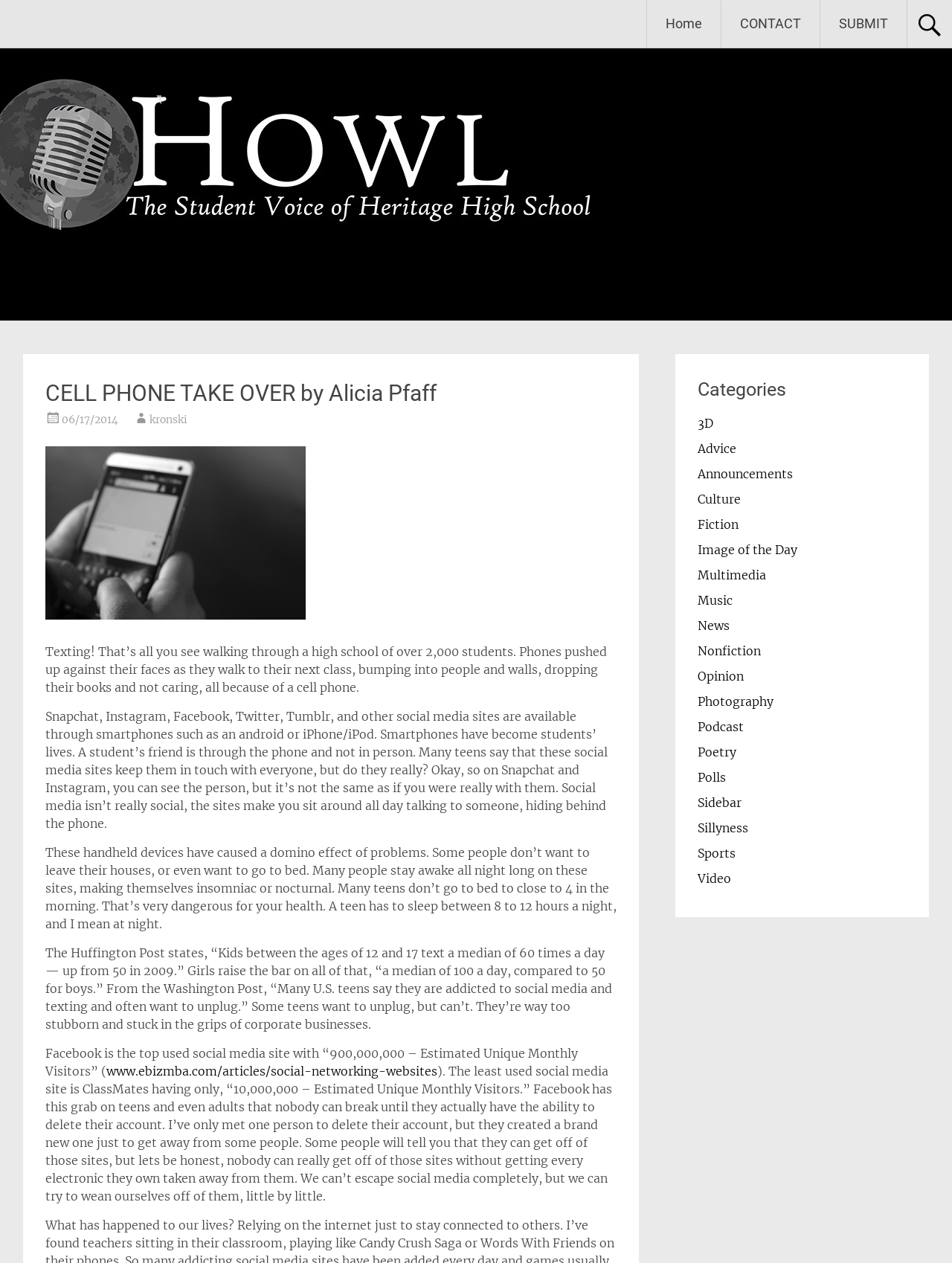Bounding box coordinates are specified in the format (top-left x, top-left y, bottom-right x, bottom-right y). All values are floating point numbers bounded between 0 and 1. Please provide the bounding box coordinate of the region this sentence describes: Culture

[0.733, 0.389, 0.778, 0.401]